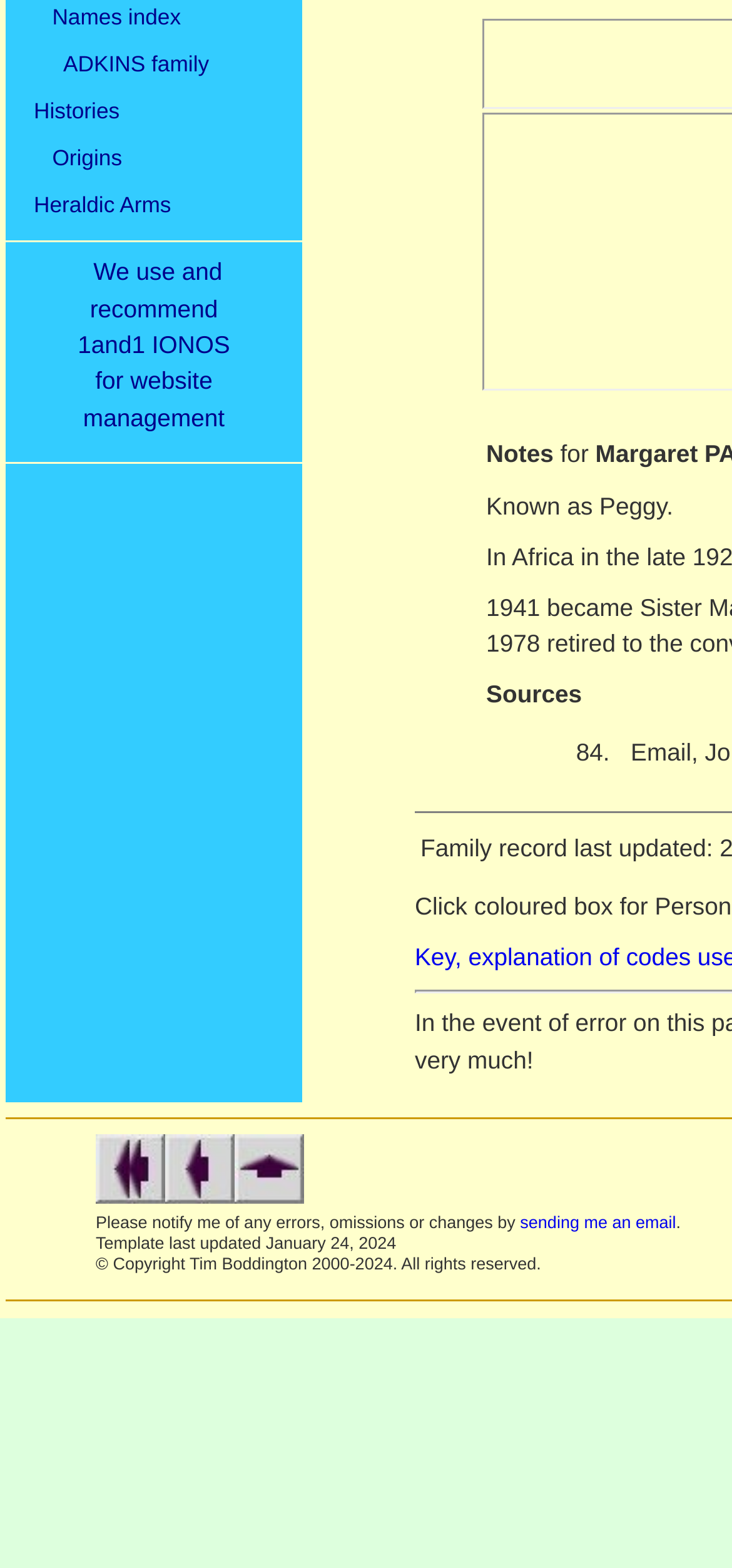Using the element description: "ADKINS family", determine the bounding box coordinates. The coordinates should be in the format [left, top, right, bottom], with values between 0 and 1.

[0.008, 0.027, 0.413, 0.057]